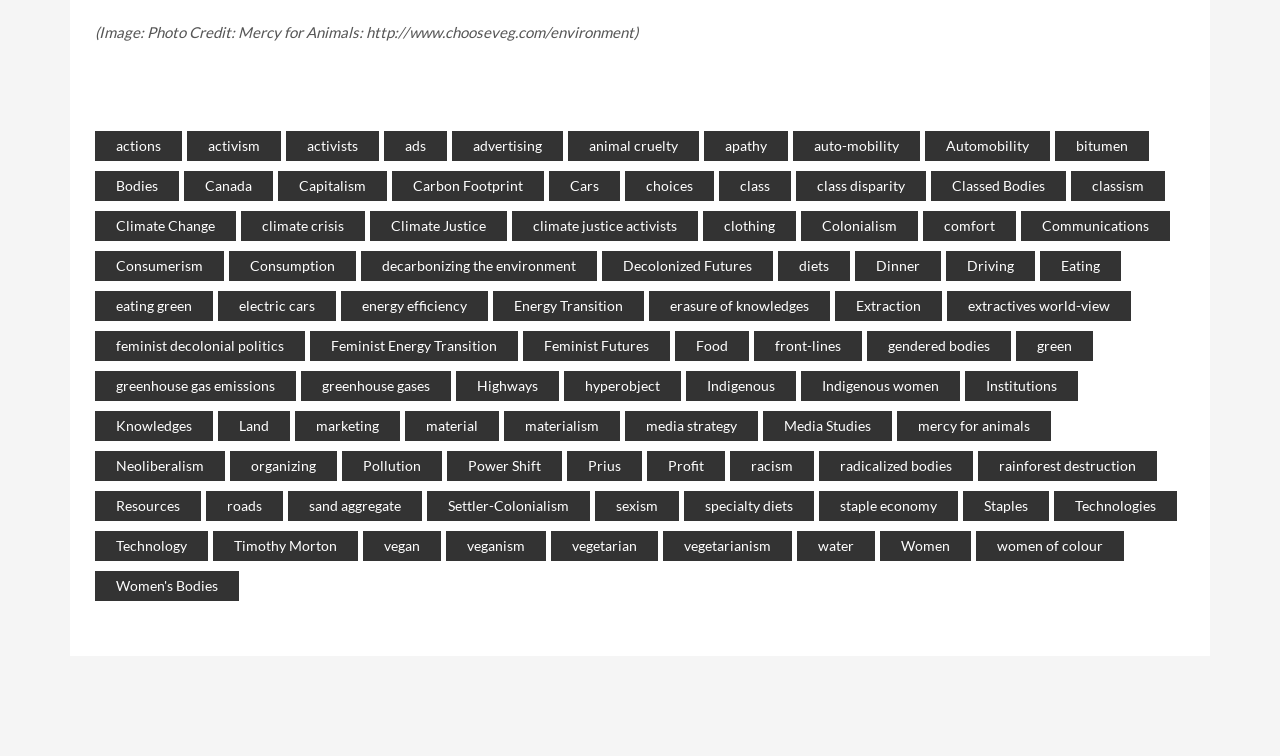Please give the bounding box coordinates of the area that should be clicked to fulfill the following instruction: "explore the topic of 'Feminist Energy Transition'". The coordinates should be in the format of four float numbers from 0 to 1, i.e., [left, top, right, bottom].

[0.242, 0.437, 0.405, 0.477]